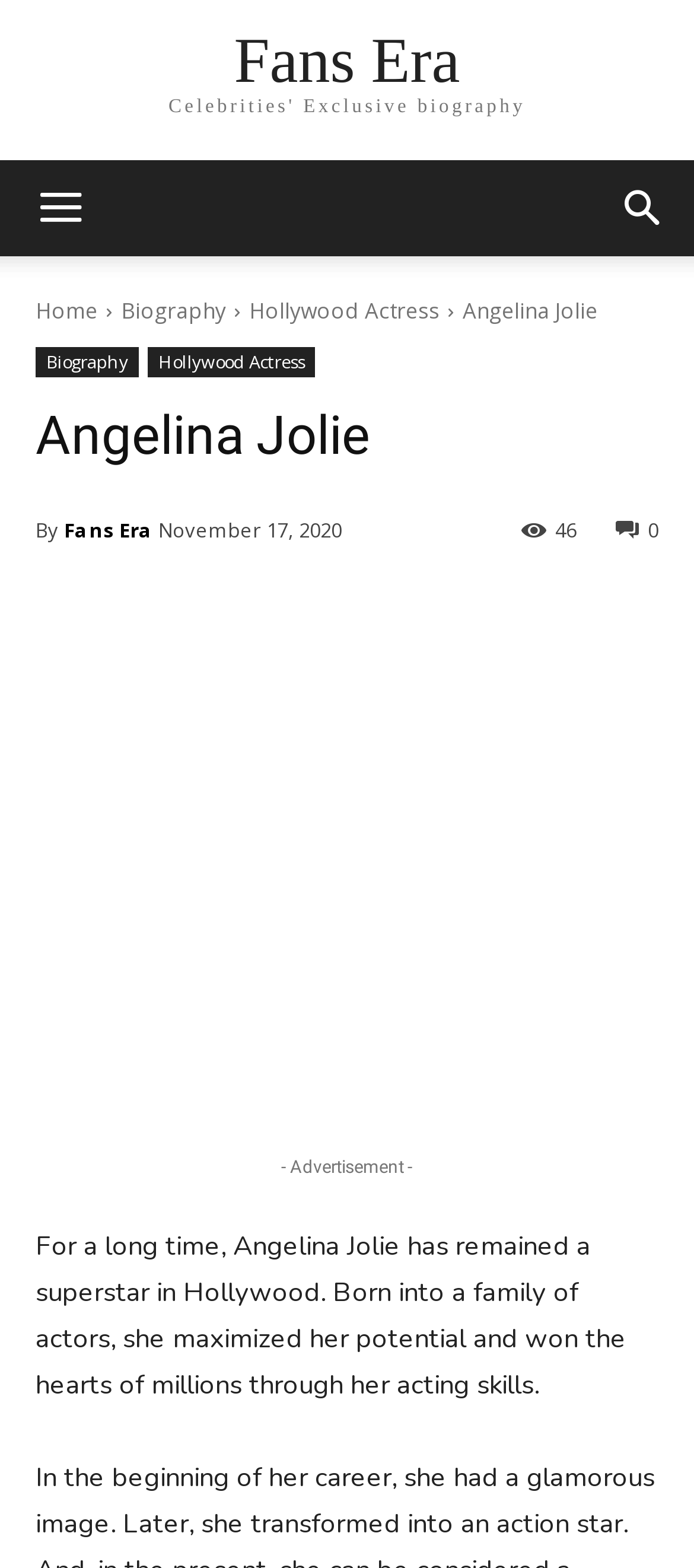What is the date of the article?
Using the image as a reference, answer the question with a short word or phrase.

November 17, 2020